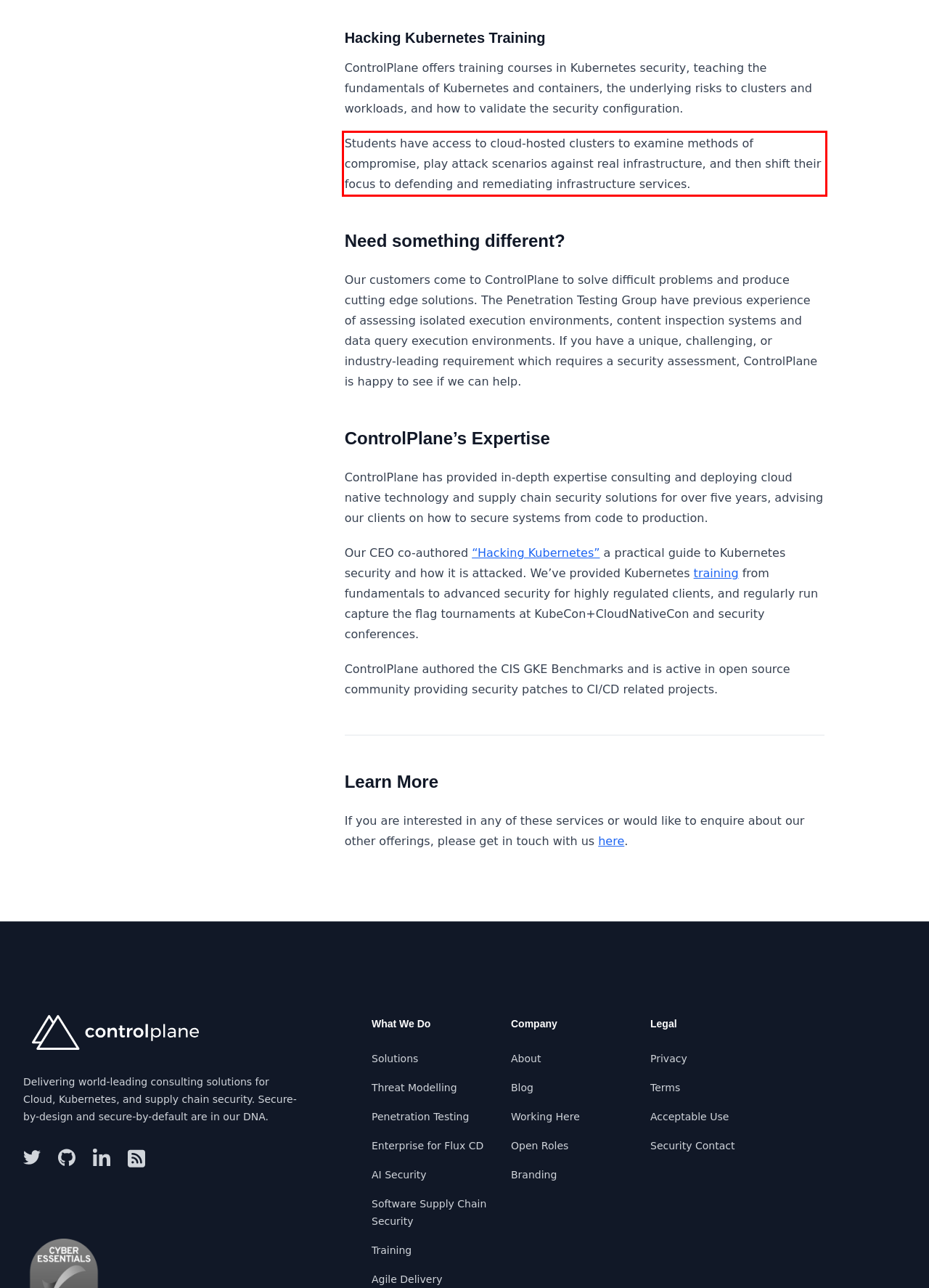Using the provided webpage screenshot, identify and read the text within the red rectangle bounding box.

Students have access to cloud-hosted clusters to examine methods of compromise, play attack scenarios against real infrastructure, and then shift their focus to defending and remediating infrastructure services.